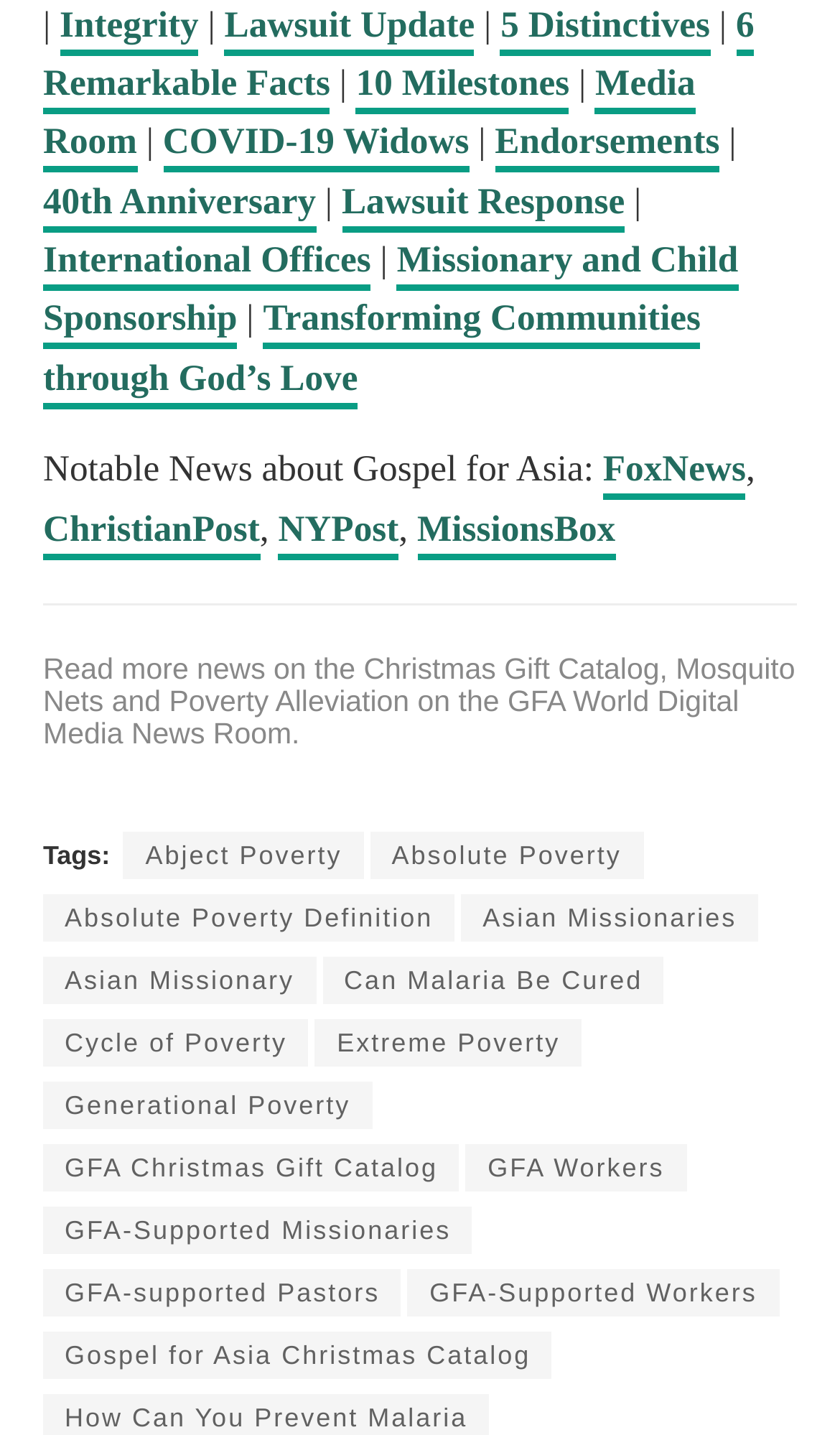Please find the bounding box coordinates of the element that you should click to achieve the following instruction: "Read 'Notable News about Gospel for Asia:'". The coordinates should be presented as four float numbers between 0 and 1: [left, top, right, bottom].

[0.051, 0.313, 0.718, 0.341]